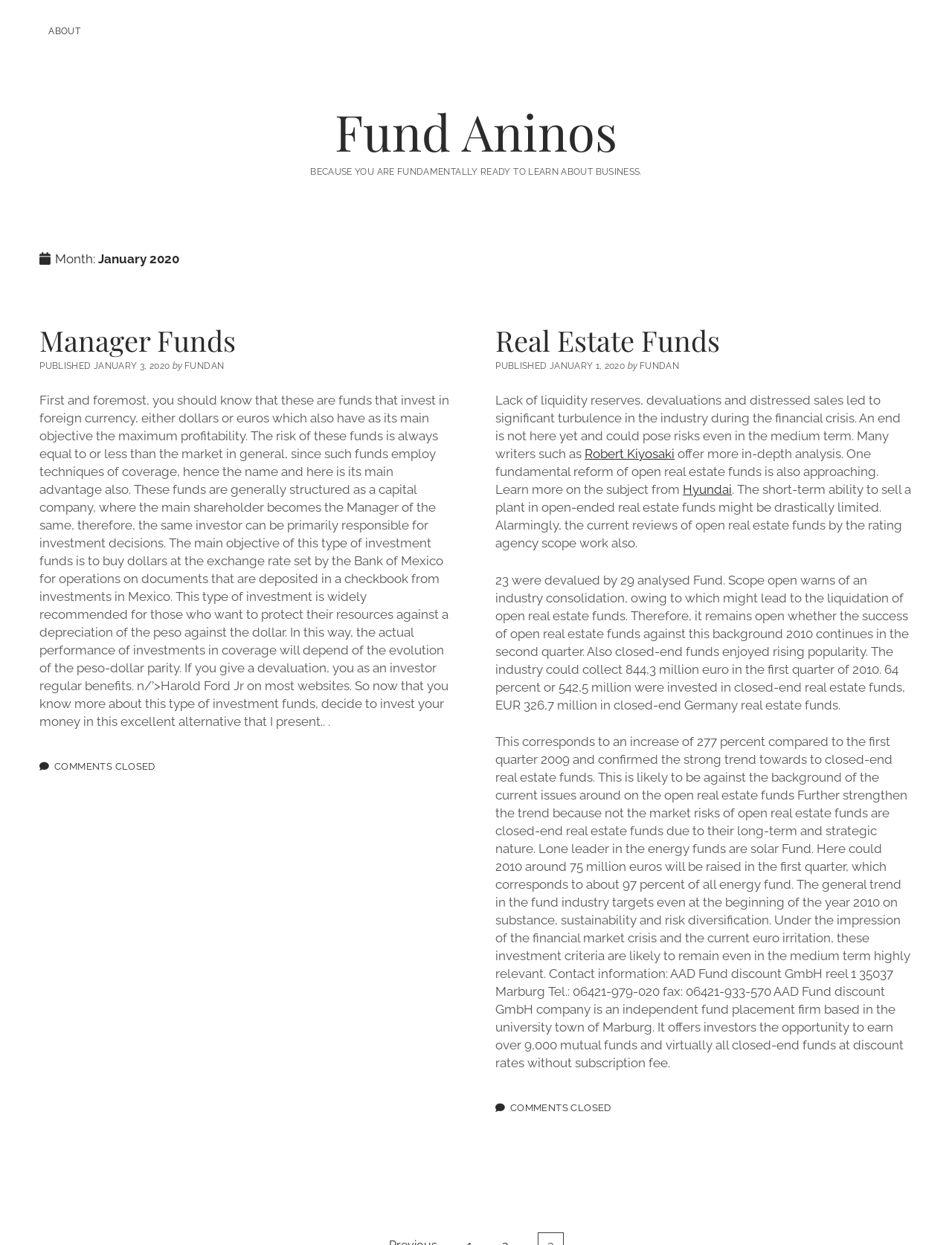Use a single word or phrase to answer the question: What is the topic of the second article?

Real Estate Funds